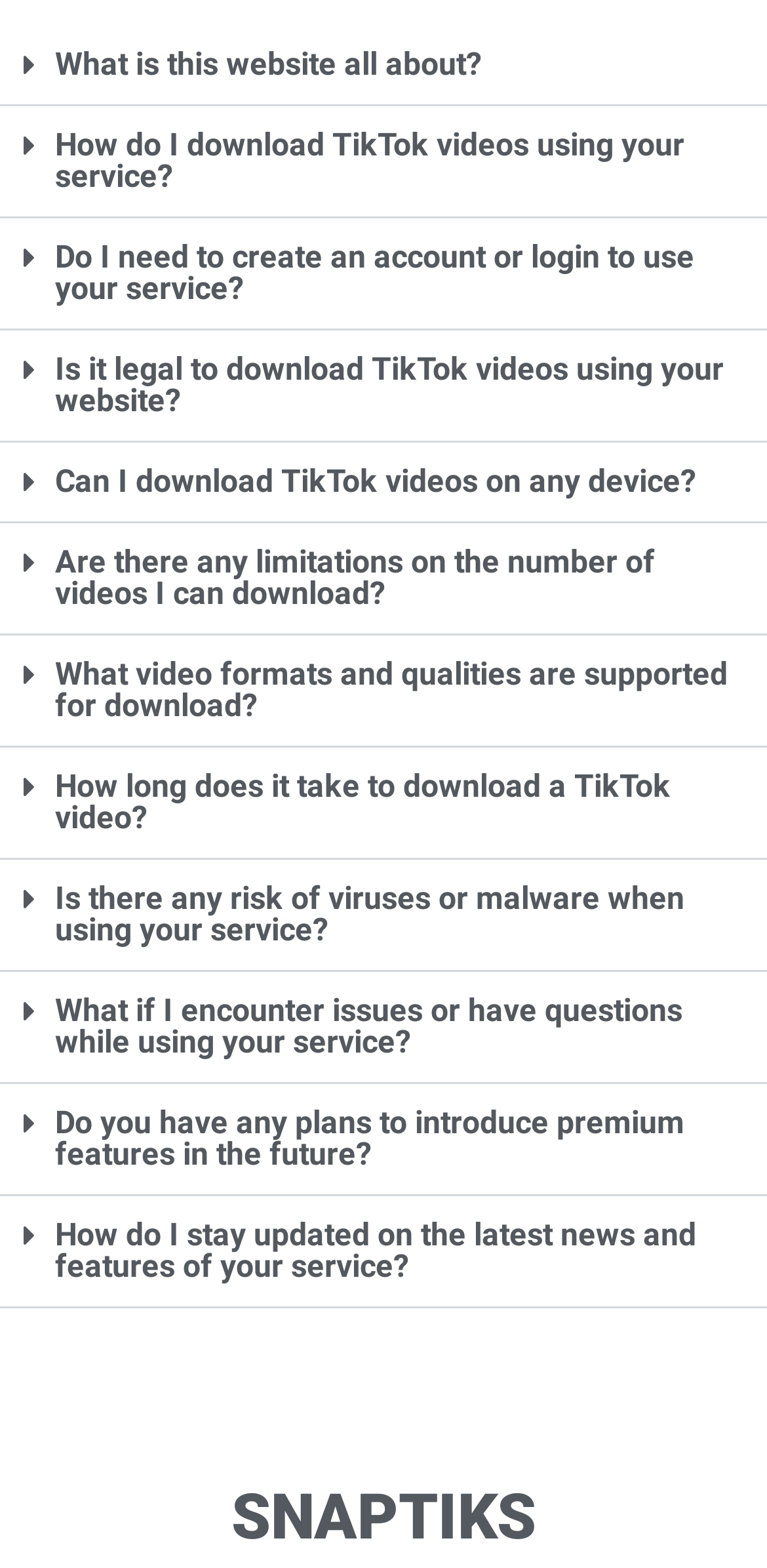Please give a succinct answer to the question in one word or phrase:
How many FAQs are available on this webpage?

12